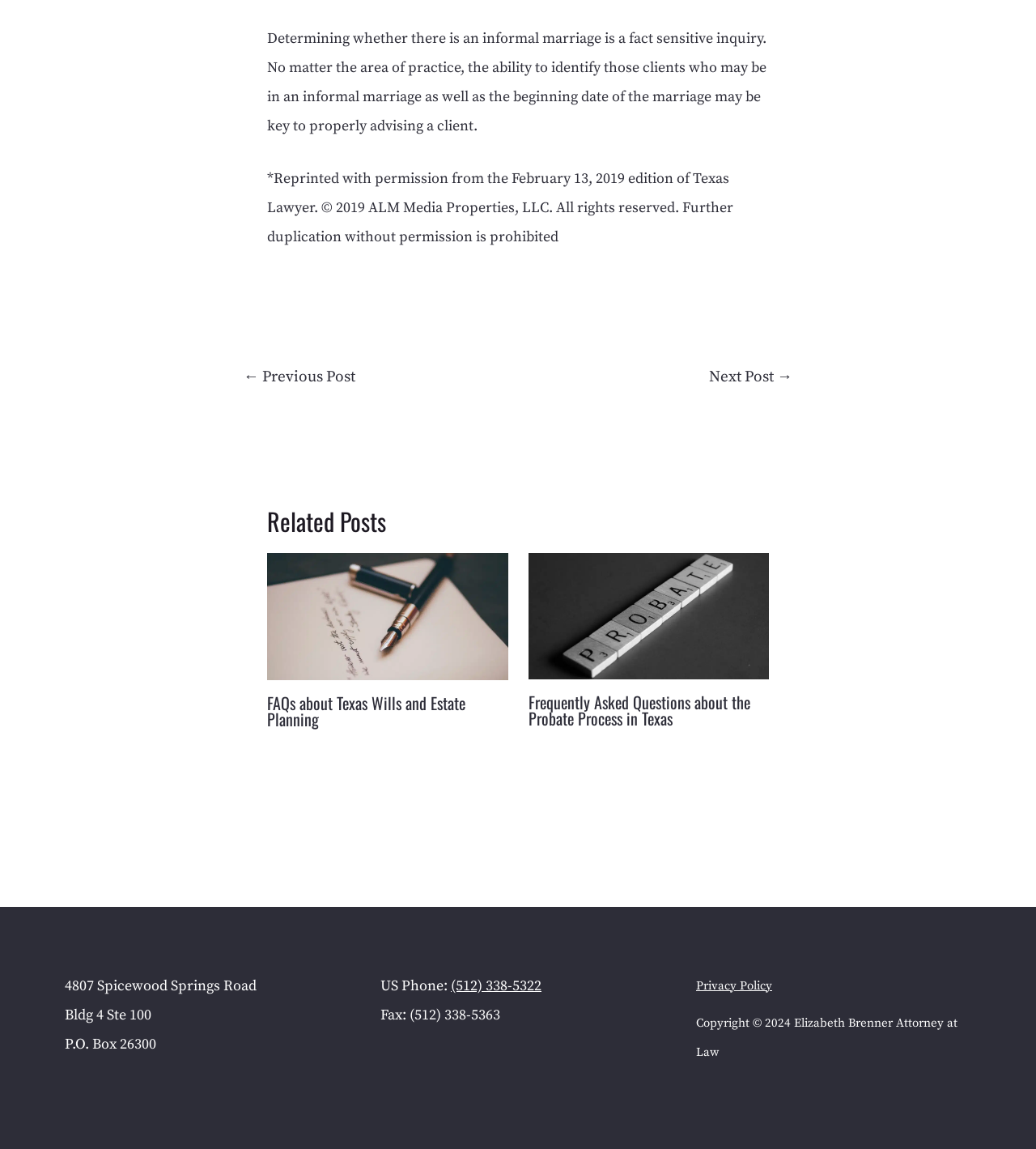Please determine the bounding box coordinates for the UI element described as: "Privacy Policy".

[0.672, 0.845, 0.745, 0.871]